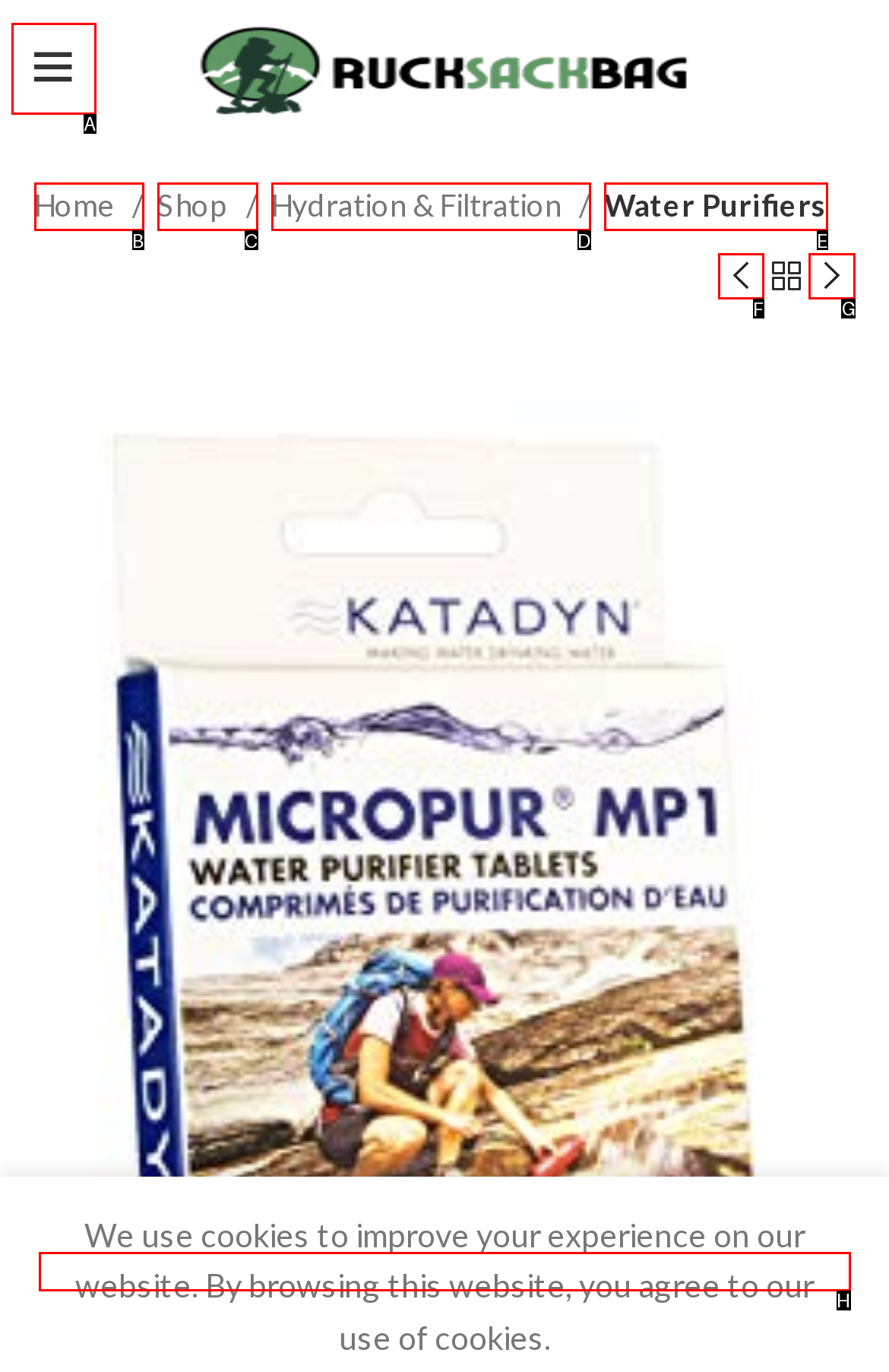Identify the correct UI element to click on to achieve the task: View Next product. Provide the letter of the appropriate element directly from the available choices.

G